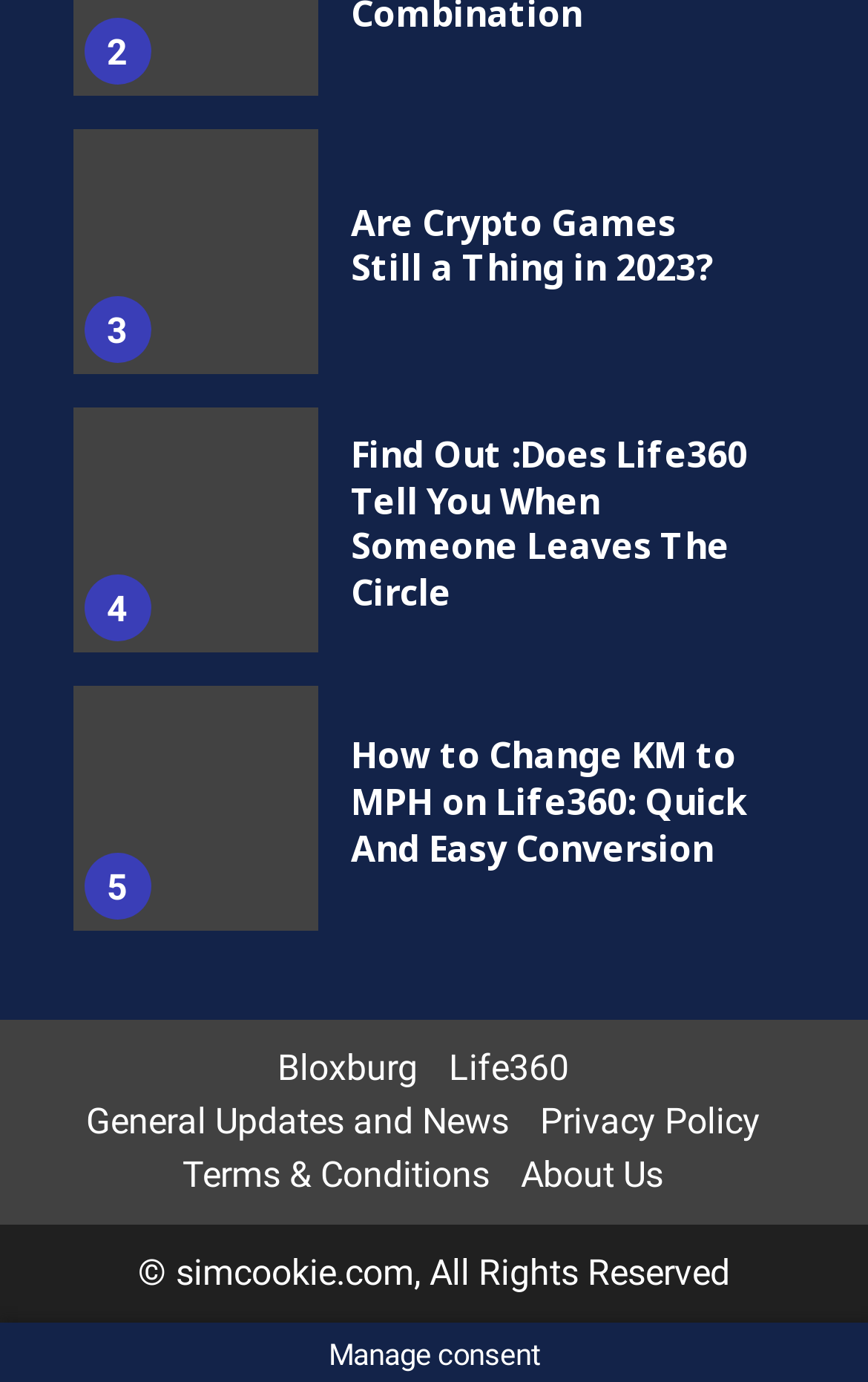Locate the bounding box coordinates of the element that should be clicked to fulfill the instruction: "Check the privacy policy".

[0.622, 0.796, 0.876, 0.826]